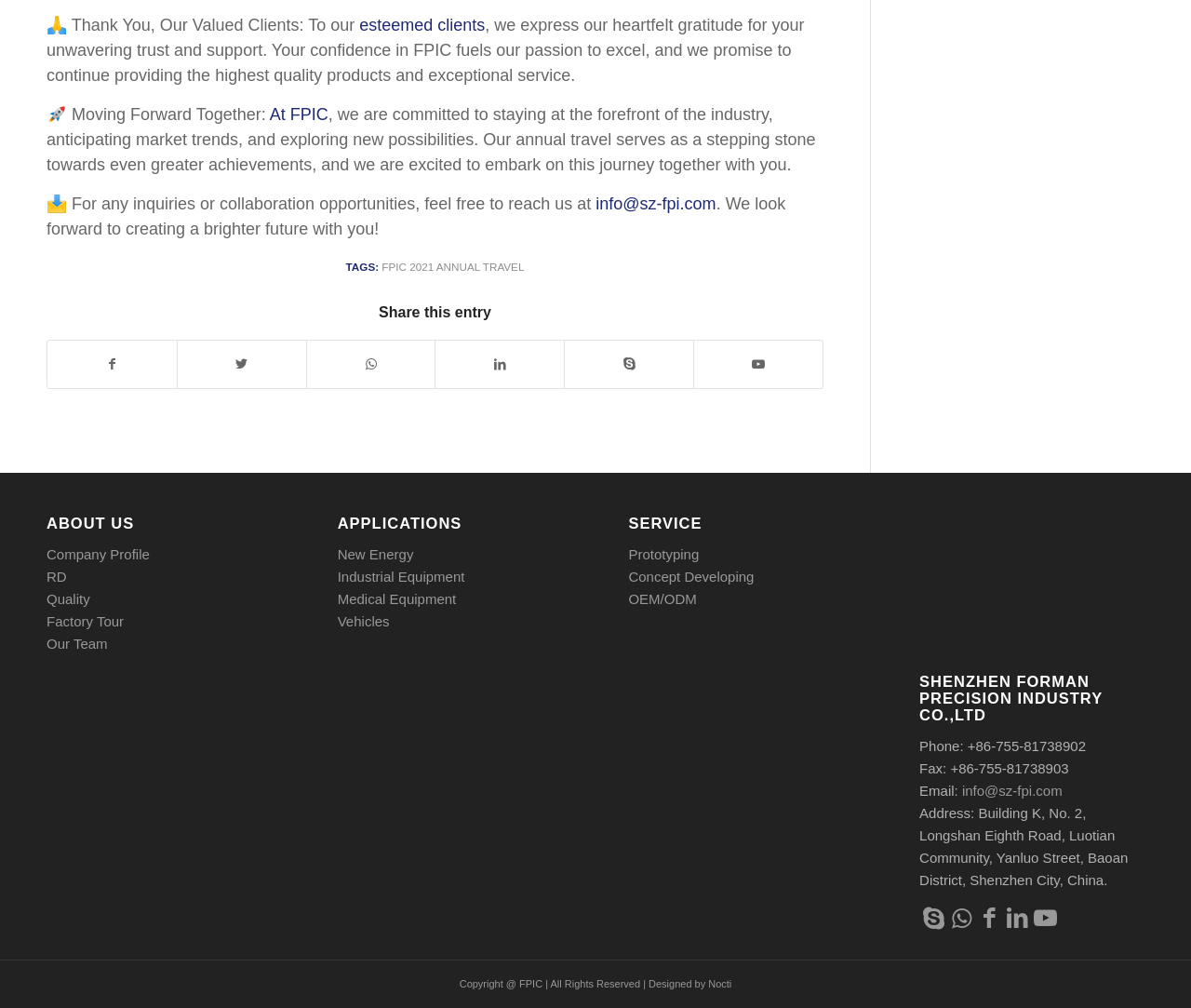Identify the bounding box coordinates of the HTML element based on this description: "Link to Skype".

[0.474, 0.338, 0.582, 0.385]